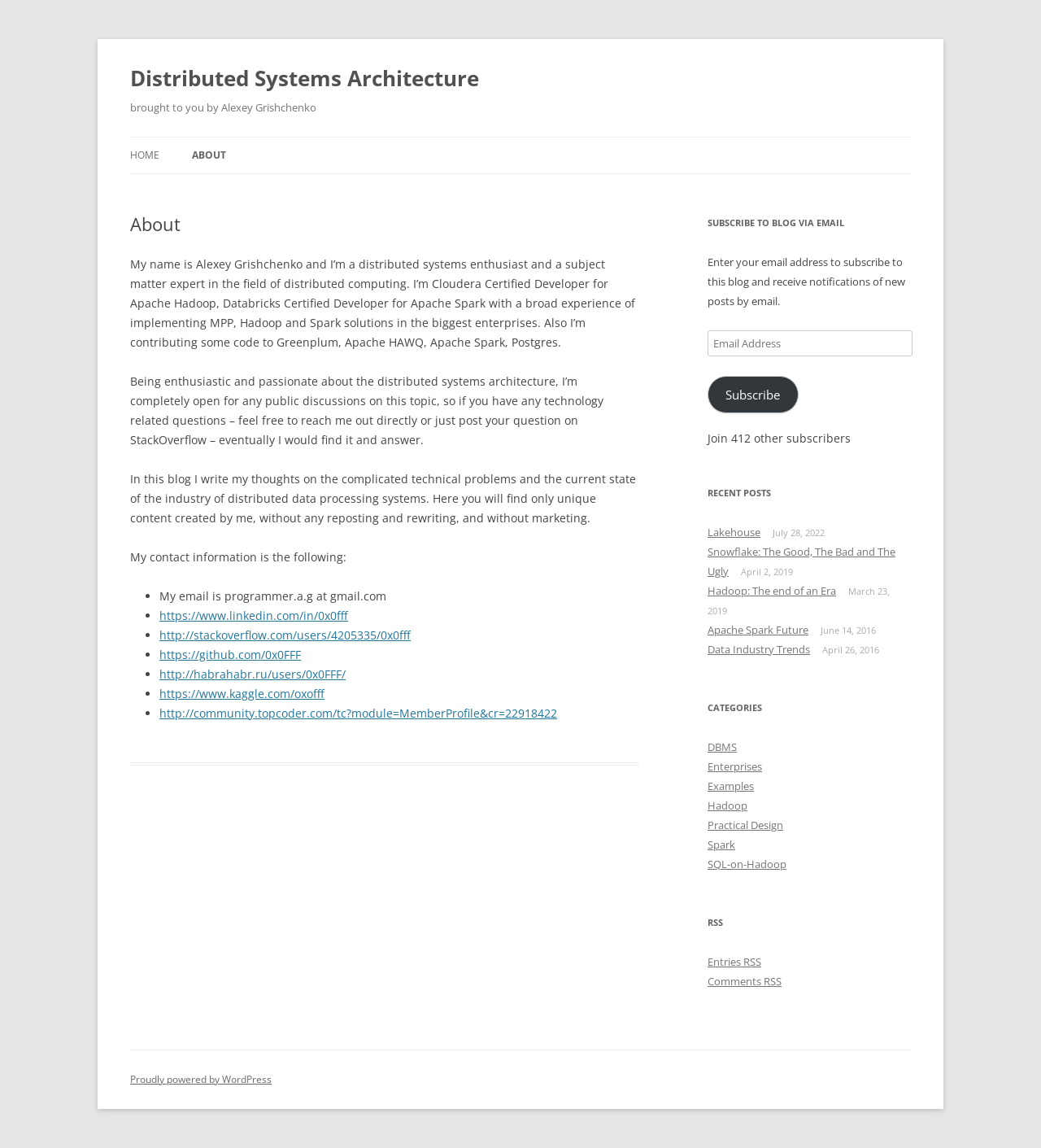Provide a thorough description of this webpage.

This webpage is about Alexey Grishchenko, a distributed systems enthusiast and expert in distributed computing. At the top, there is a heading "Distributed Systems Architecture" followed by a subheading "brought to you by Alexey Grishchenko". Below this, there are navigation links to "HOME" and "ABOUT" pages.

The main content of the page is divided into two sections. On the left, there is a brief introduction to Alexey Grishchenko, including his background, expertise, and interests. This section also includes his contact information, with links to his email, LinkedIn, StackOverflow, GitHub, and other profiles.

On the right, there is a complementary section with several subsections. The first subsection is for subscribing to the blog via email, where users can enter their email address and click the "Subscribe" button. Below this, there is a list of recent posts, with links to articles titled "Lakehouse", "Snowflake: The Good, The Bad and The Ugly", "Hadoop: The end of an Era", and others. Each post is accompanied by a date.

Further down, there are links to categories, including "DBMS", "Enterprises", "Examples", "Hadoop", "Practical Design", "Spark", and "SQL-on-Hadoop". Finally, there is an RSS section with links to entries and comments RSS feeds.

At the very bottom of the page, there is a content information section with a link to WordPress, indicating that the site is powered by WordPress.